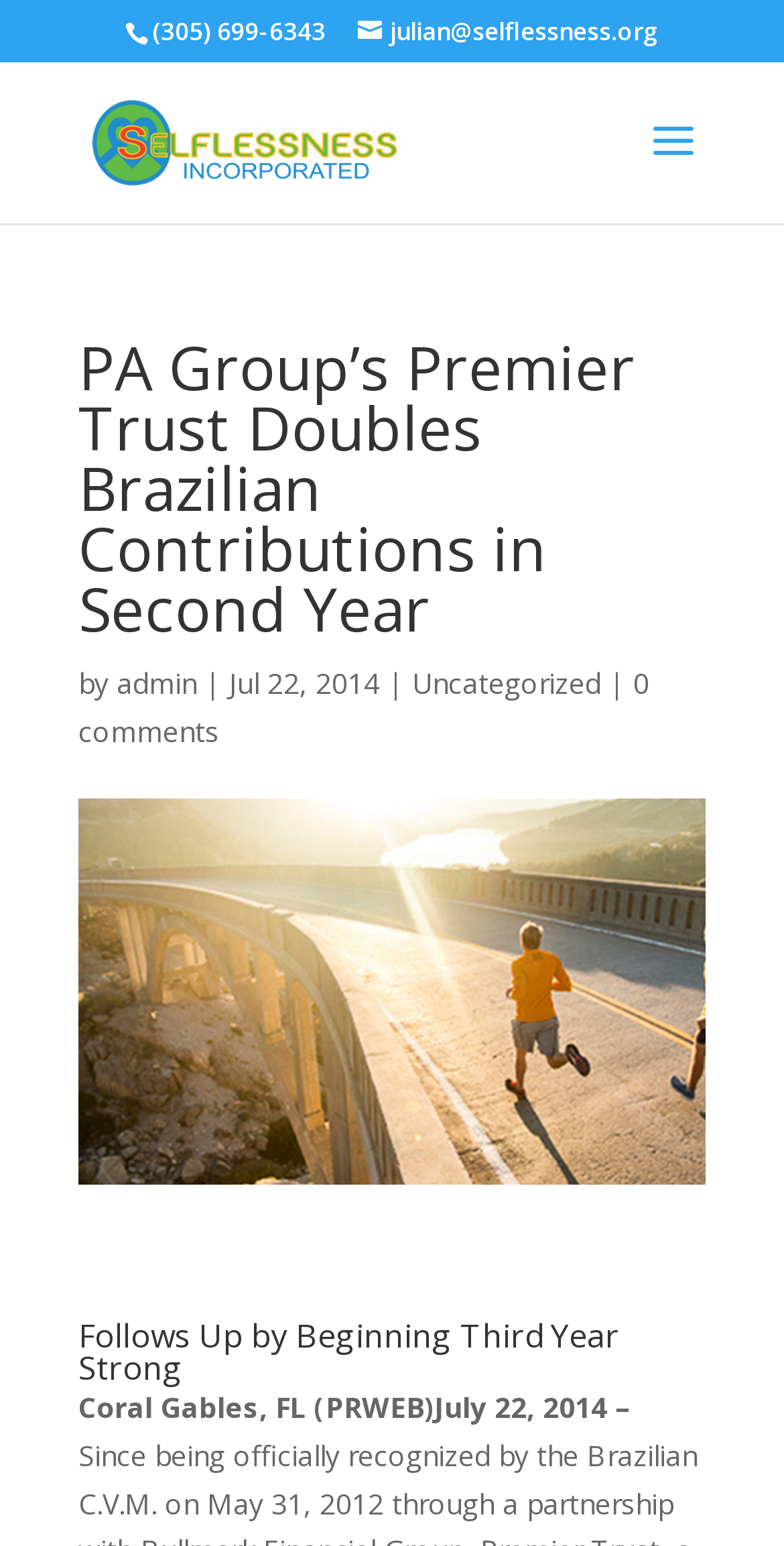Utilize the information from the image to answer the question in detail:
What is the location mentioned in the article?

I found the location by looking at the static text element with the bounding box coordinates [0.1, 0.898, 0.805, 0.922], which contains the text 'Coral Gables, FL (PRWEB)July 22, 2014 –'. This element is located at the beginning of the article, indicating that it is the location mentioned in the article.